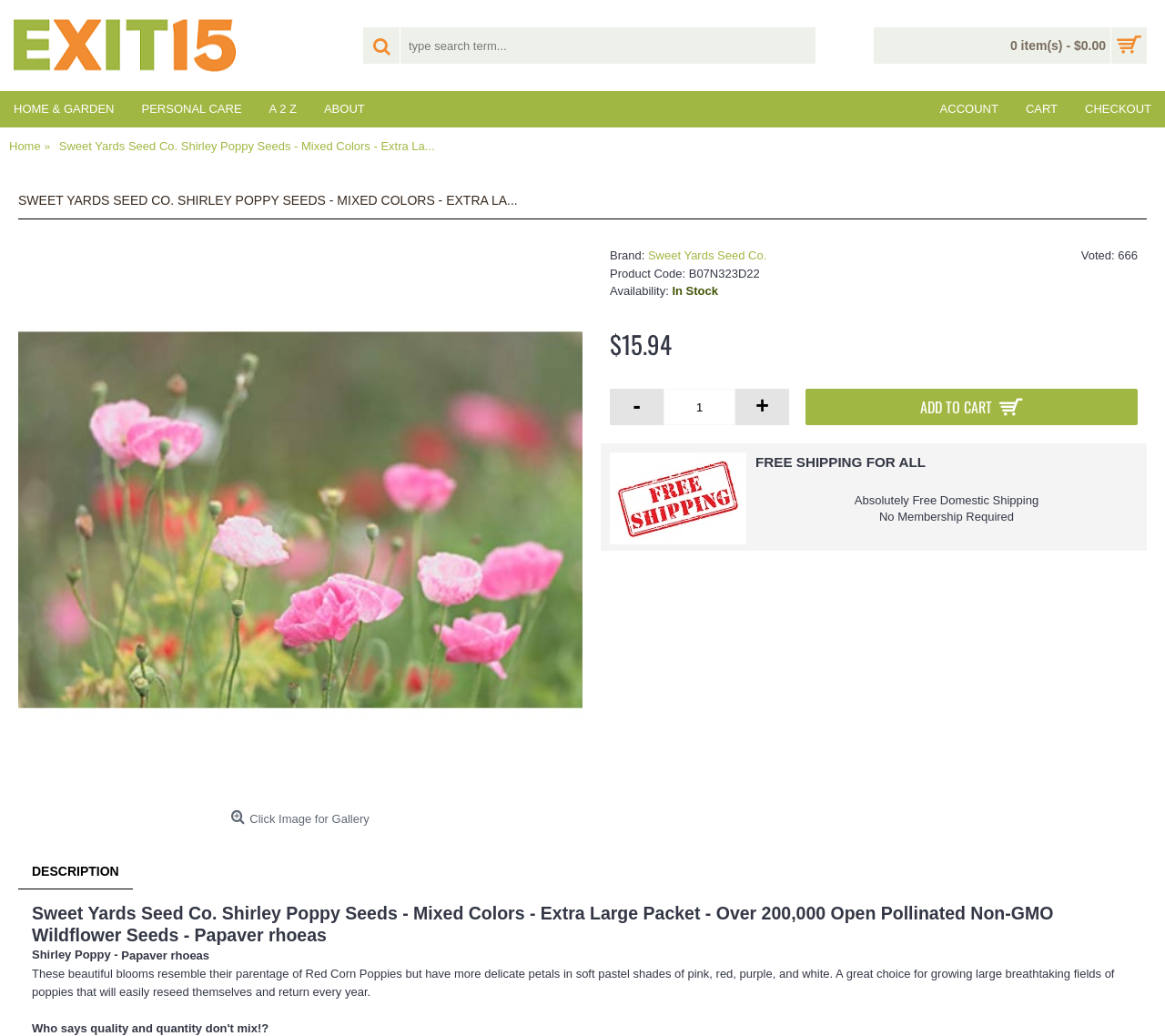What is the price of the product? Analyze the screenshot and reply with just one word or a short phrase.

$15.94